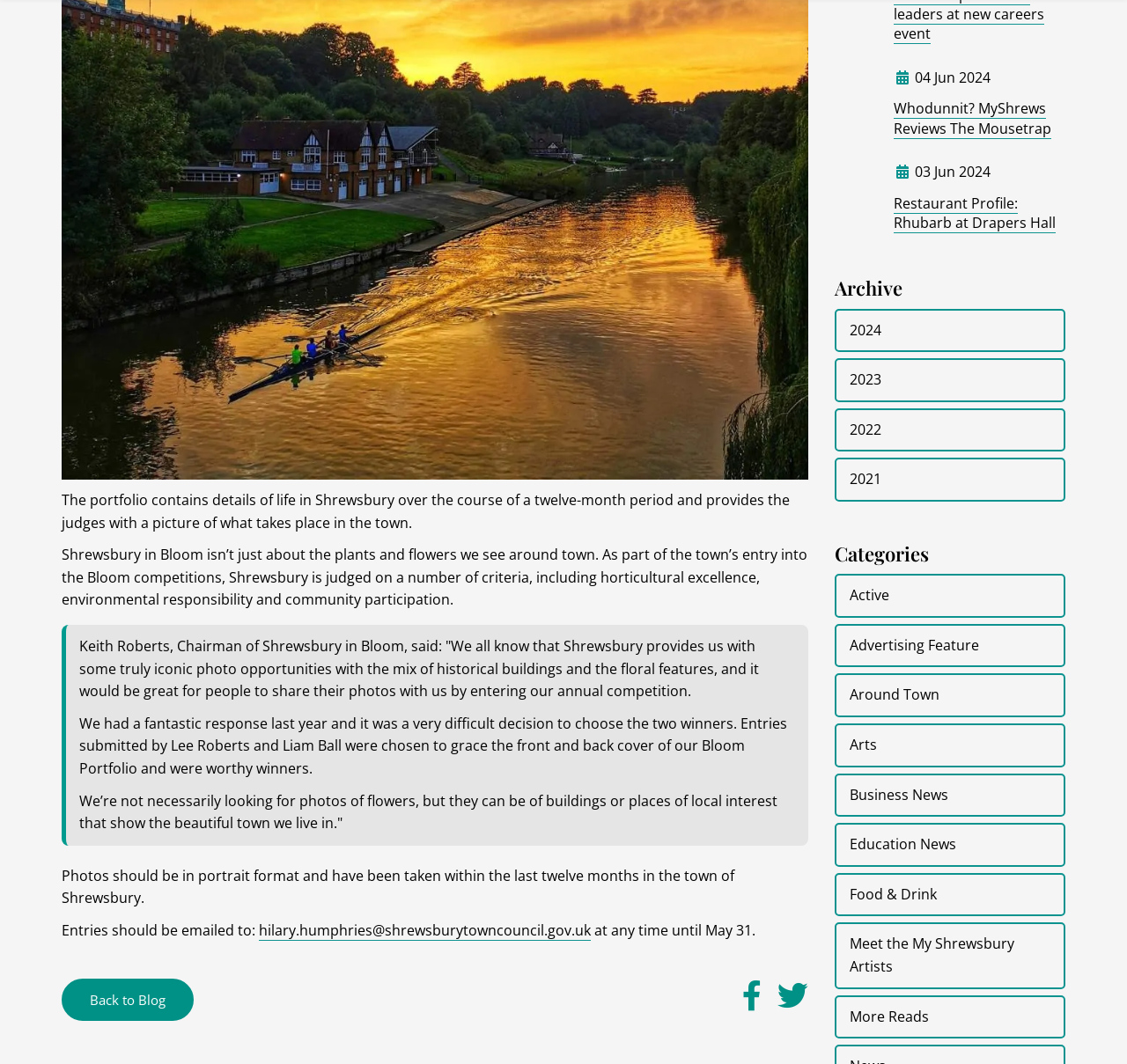What type of photos are encouraged to be submitted?
Ensure your answer is thorough and detailed.

Although the competition is related to Shrewsbury in Bloom, the text suggests that photos of buildings or places of local interest that show the beautiful town are encouraged to be submitted, not just photos of flowers.